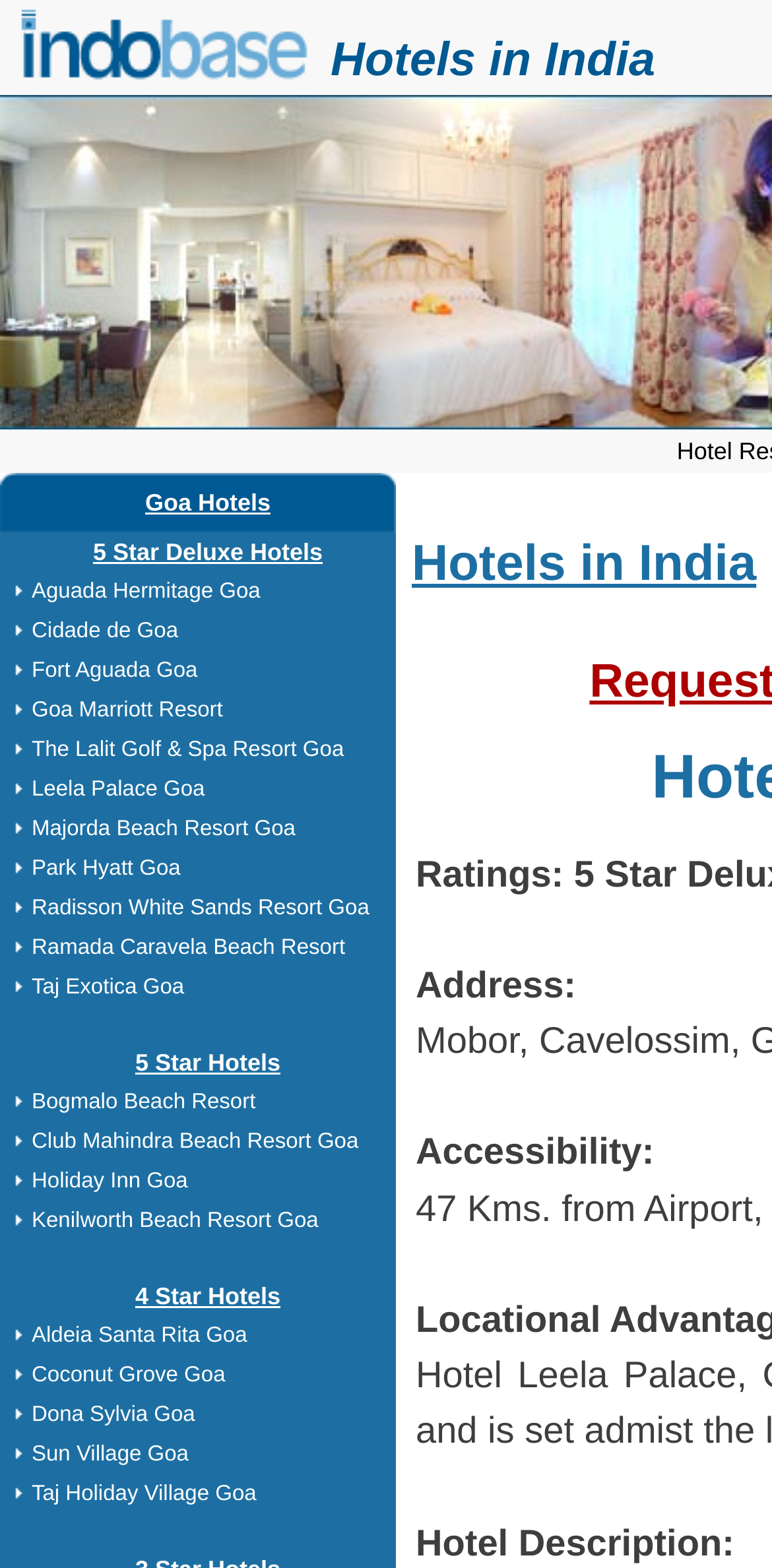Identify the bounding box coordinates of the region that should be clicked to execute the following instruction: "Explore 5 Star Deluxe Hotels".

[0.12, 0.343, 0.418, 0.361]